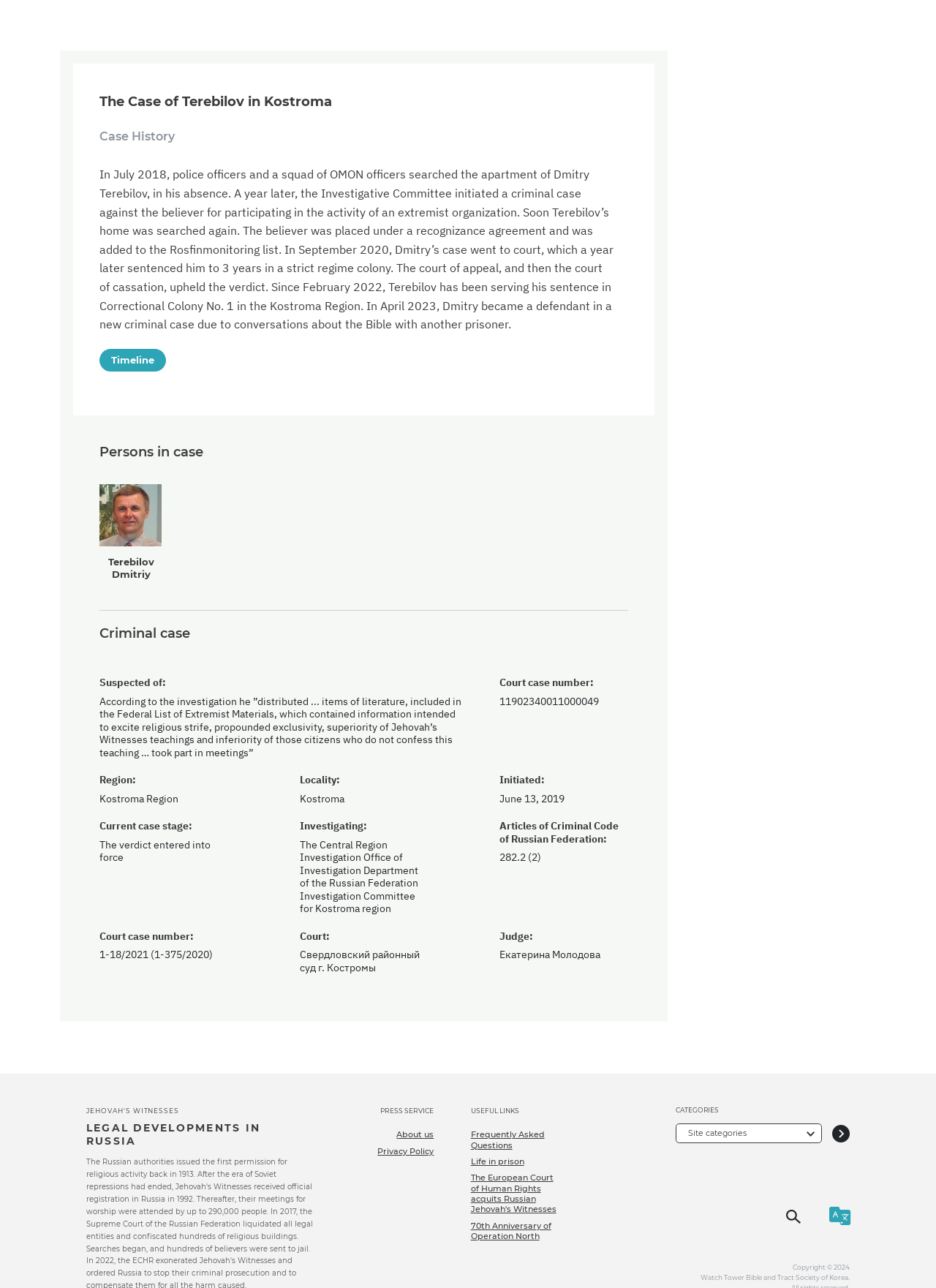What is the region where the case took place?
Analyze the image and deliver a detailed answer to the question.

The answer can be found in the 'Criminal case' section, where it is stated 'Region: Kostroma Region'.